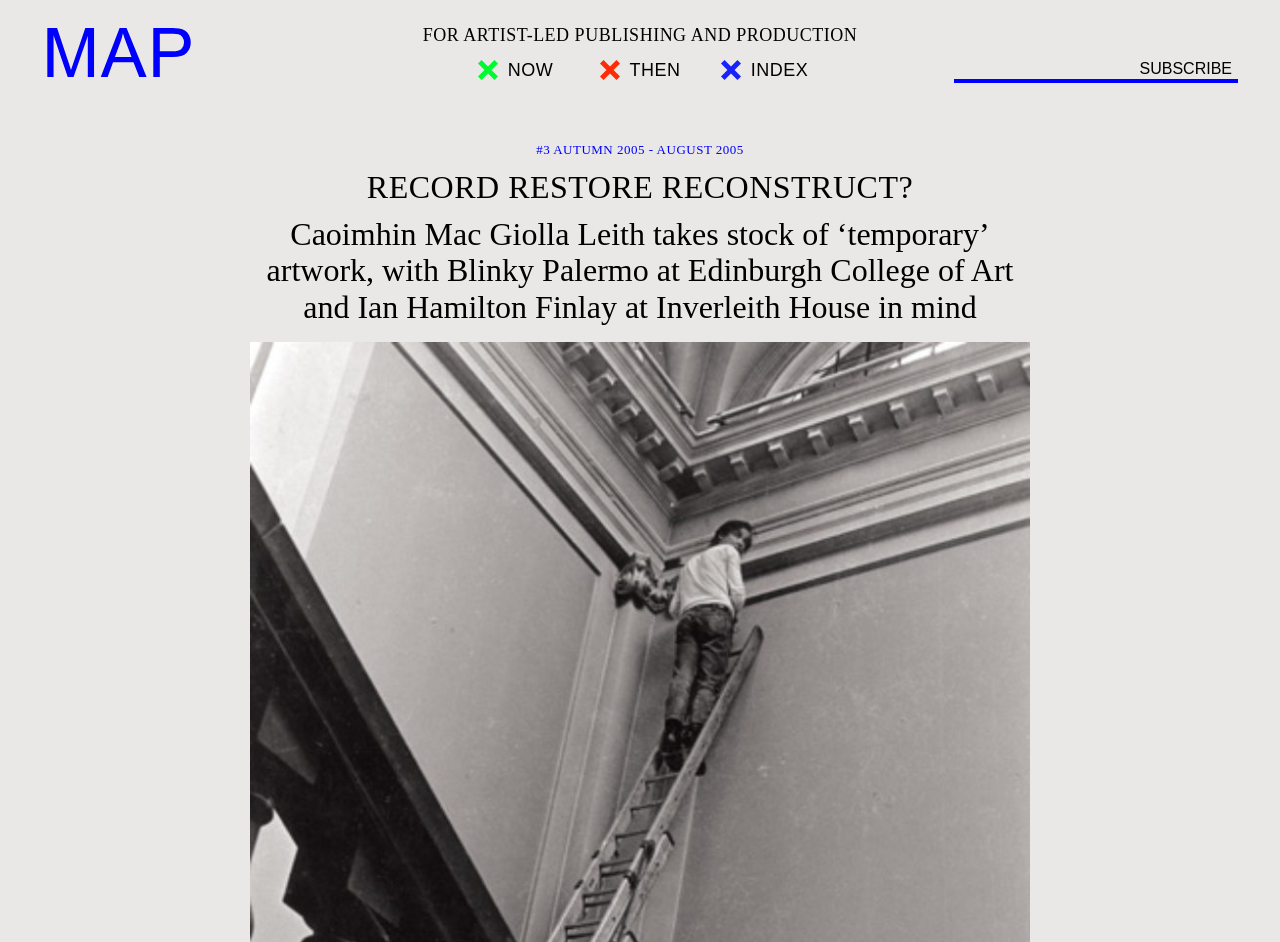What is the title of the article?
Could you give a comprehensive explanation in response to this question?

The title of the article can be found in the main content area, where it says 'RECORD RESTORE RECONSTRUCT?' in a heading format.